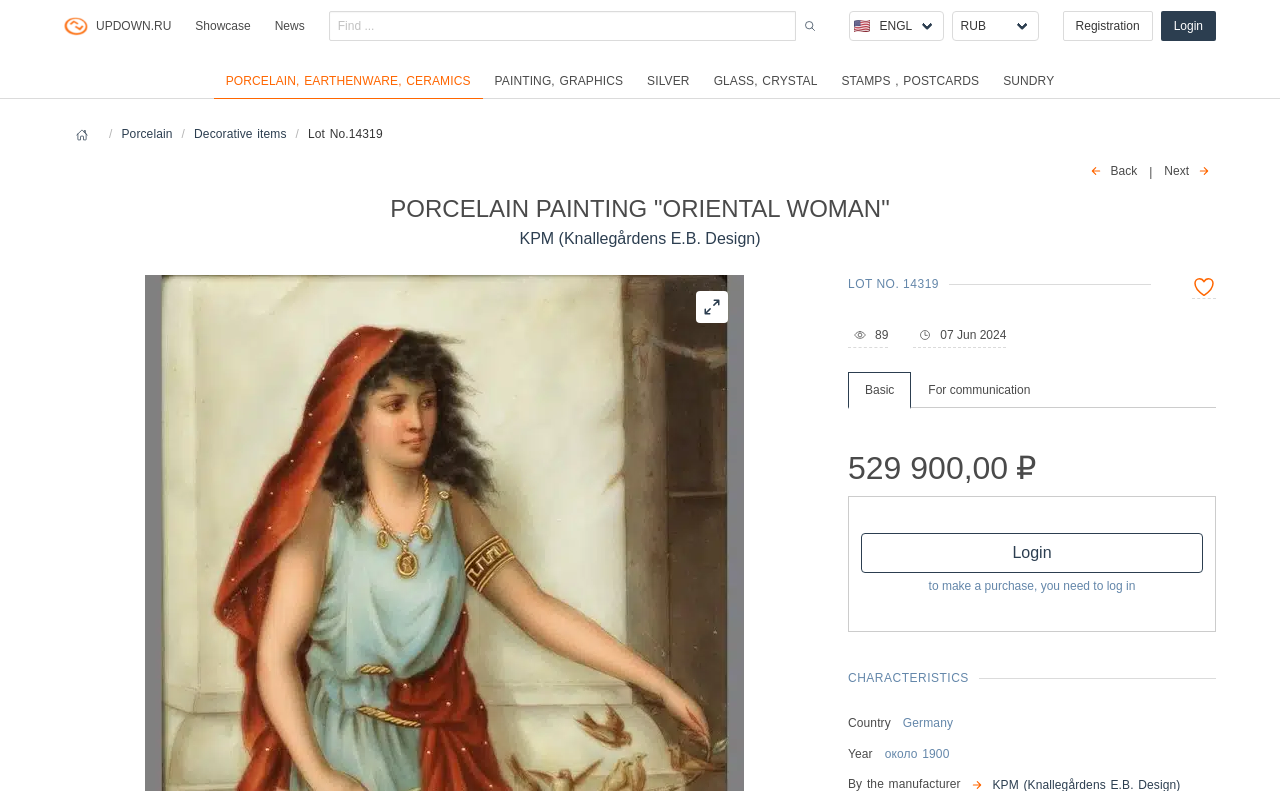Could you specify the bounding box coordinates for the clickable section to complete the following instruction: "Favorite this item"?

[0.931, 0.348, 0.95, 0.378]